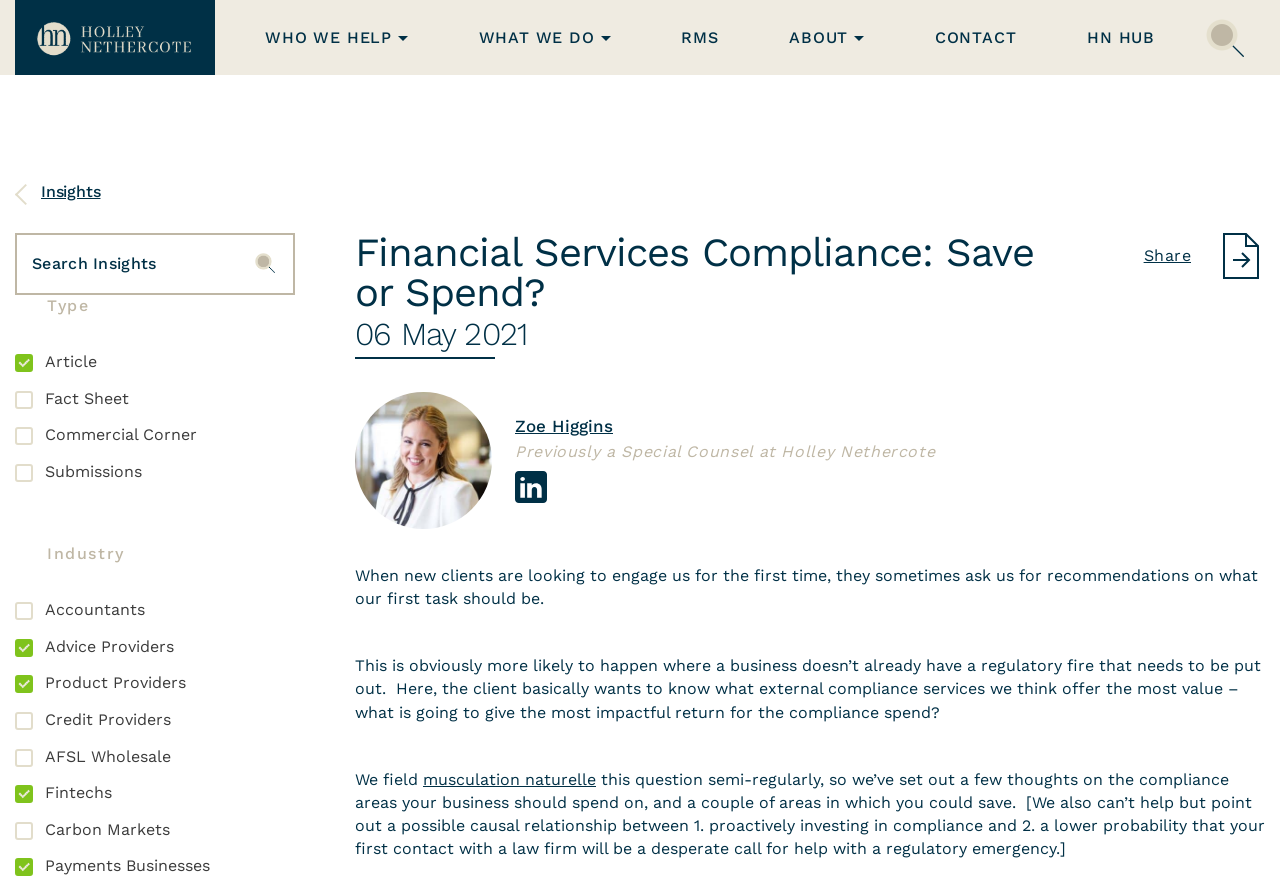Given the description: "About", determine the bounding box coordinates of the UI element. The coordinates should be formatted as four float numbers between 0 and 1, [left, top, right, bottom].

[0.593, 0.0, 0.699, 0.084]